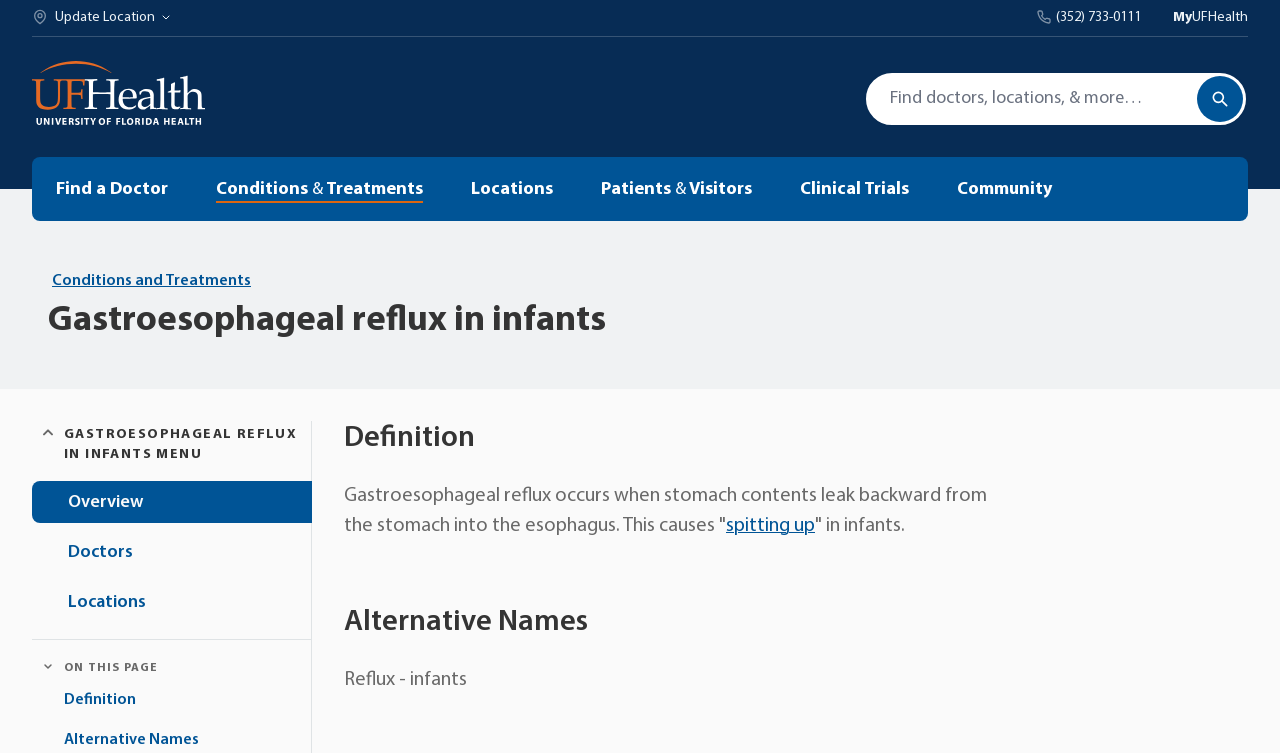Reply to the question below using a single word or brief phrase:
What is the alternative name for the condition?

Reflux - infants